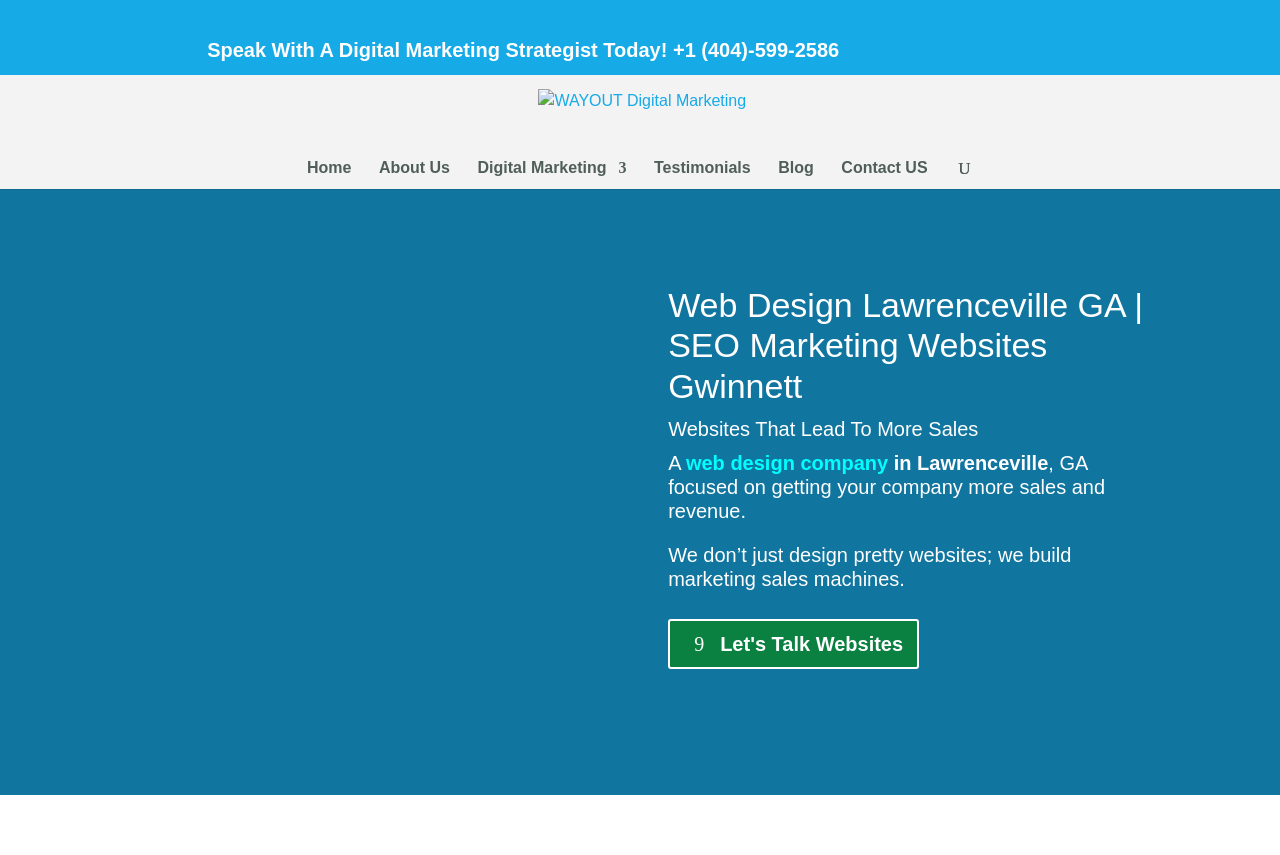Please give a concise answer to this question using a single word or phrase: 
What is the company name?

WAYOUT Digital Marketing